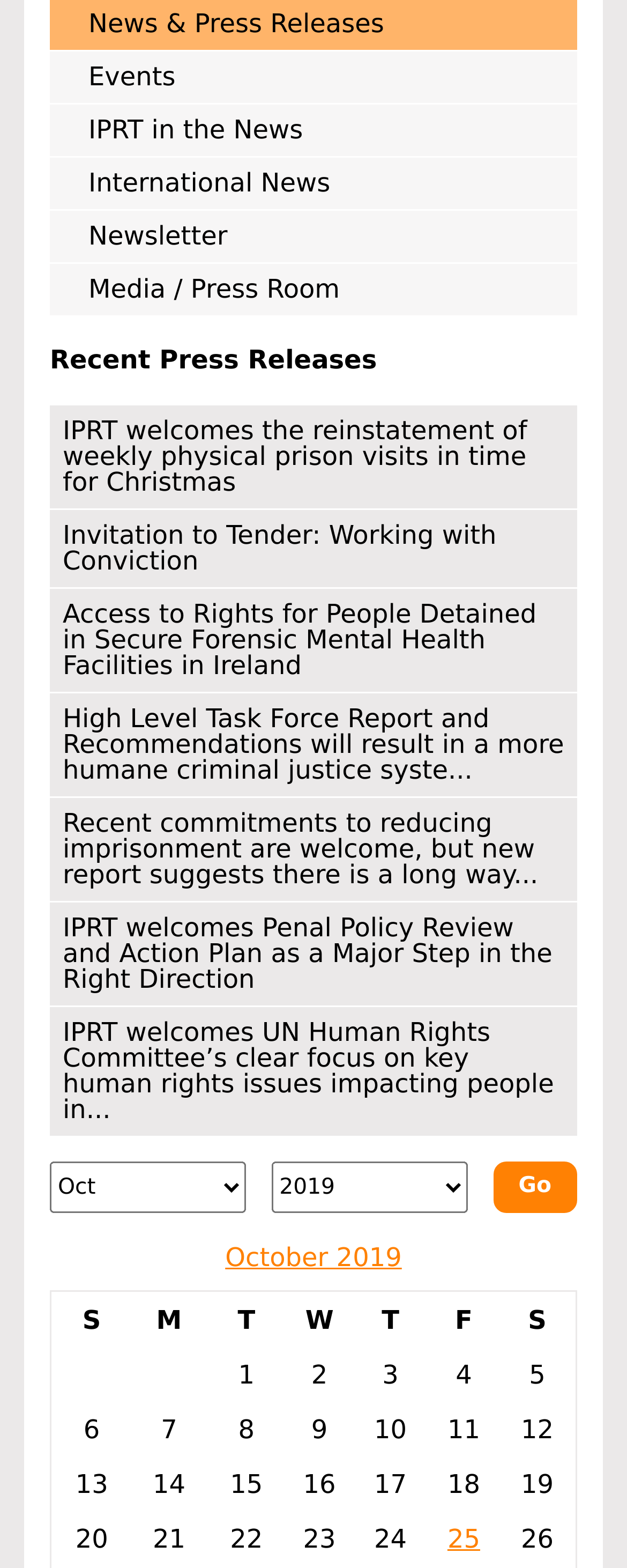Point out the bounding box coordinates of the section to click in order to follow this instruction: "Click on the 'Go' button".

[0.786, 0.741, 0.921, 0.773]